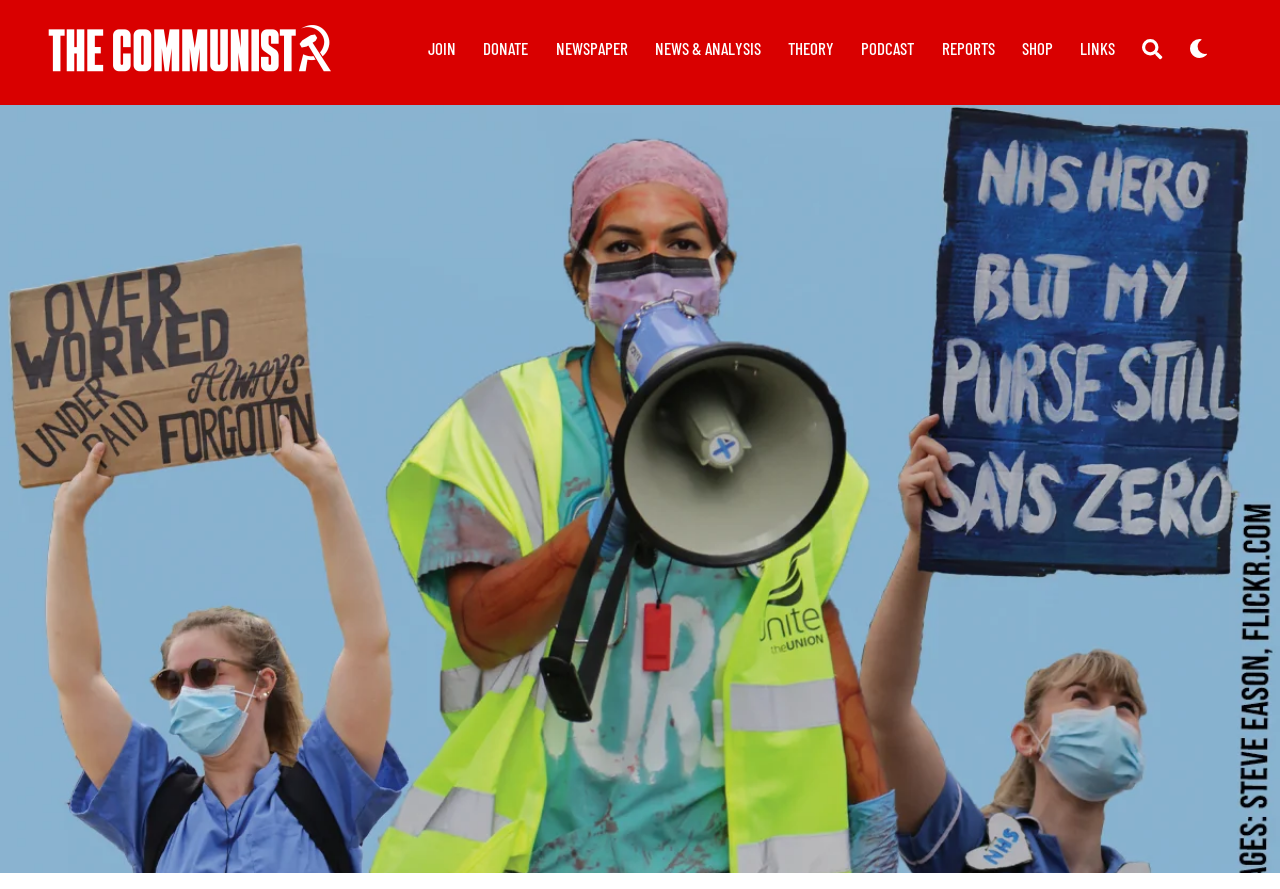What is the purpose of the 'SHOP' button?
Look at the screenshot and respond with one word or a short phrase.

To shop